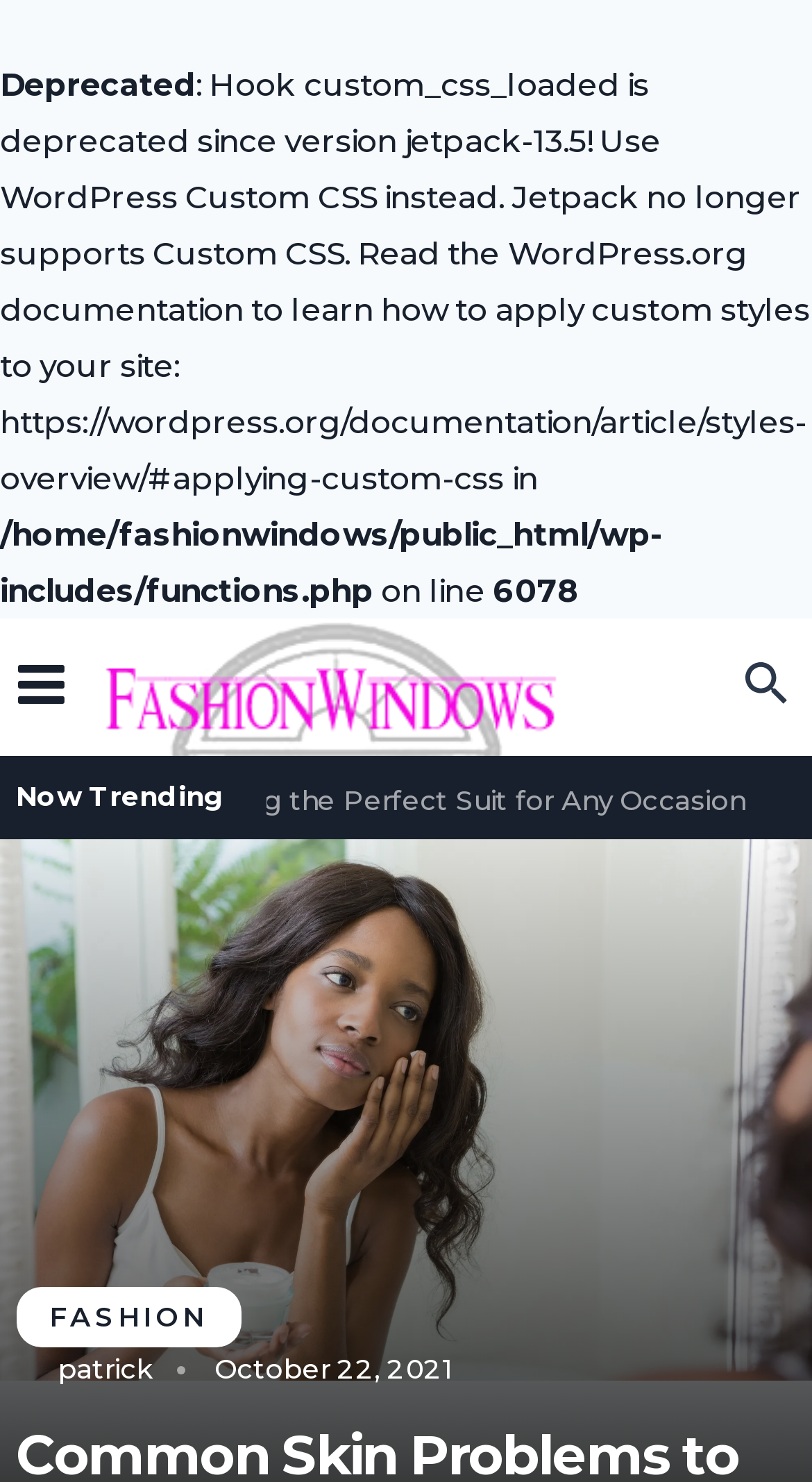What is the name of the website?
Provide a one-word or short-phrase answer based on the image.

FashionWindows